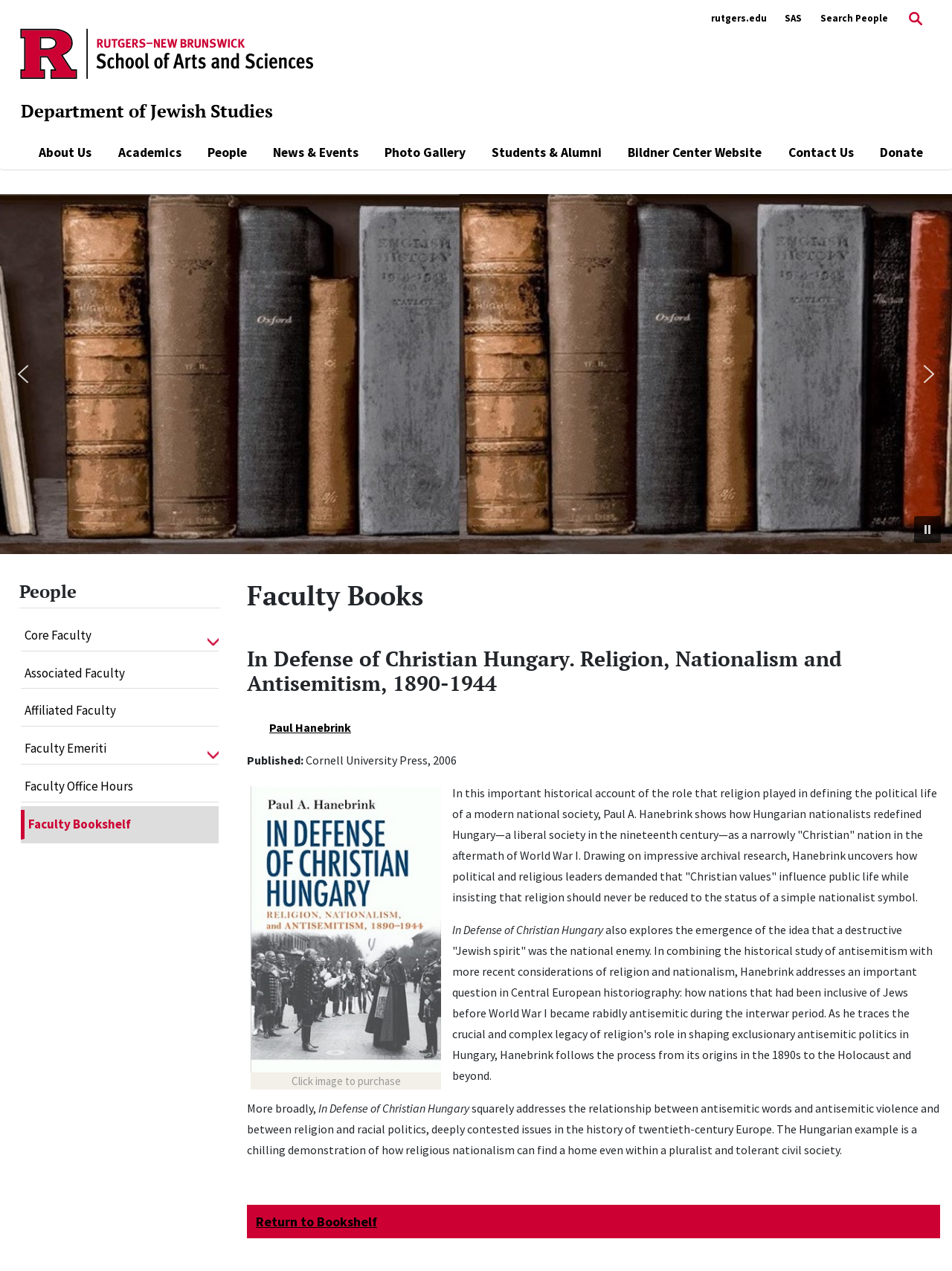Please identify the bounding box coordinates of the element I should click to complete this instruction: 'Click the Geek Chicago Logo'. The coordinates should be given as four float numbers between 0 and 1, like this: [left, top, right, bottom].

None